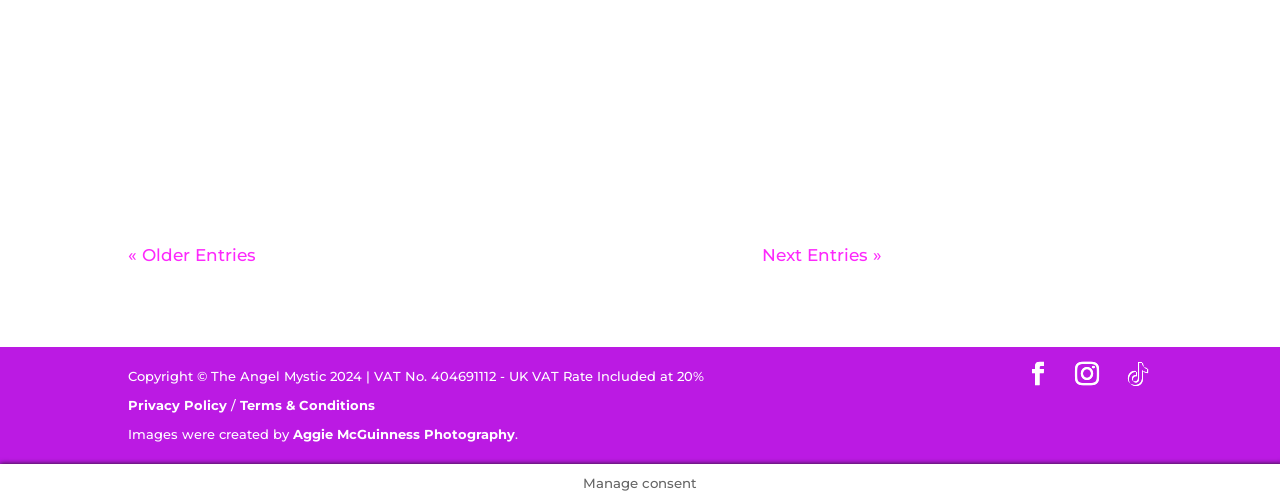What is the VAT rate included in the website's pricing?
Please provide a single word or phrase in response based on the screenshot.

20%